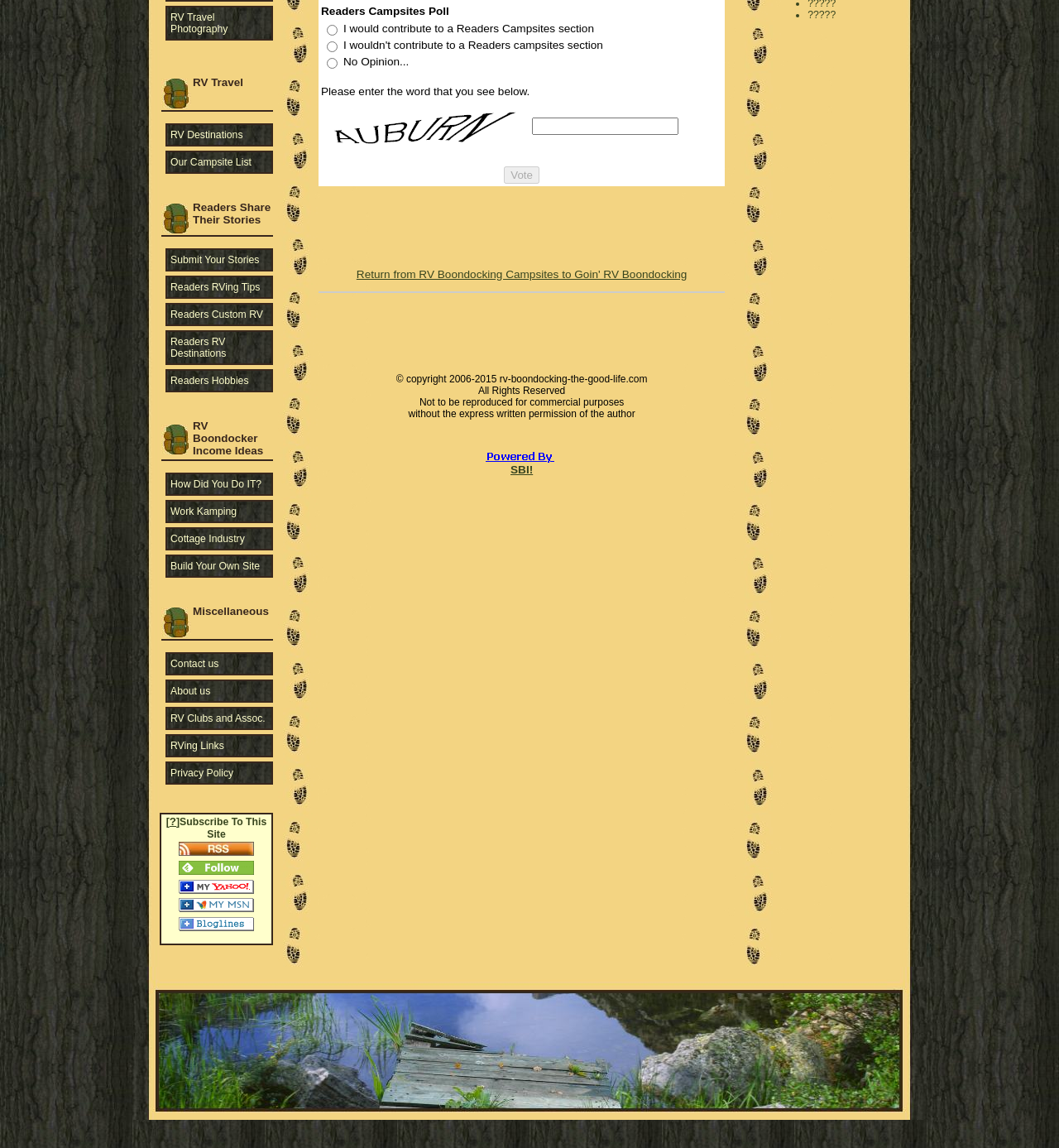Identify the bounding box coordinates of the section that should be clicked to achieve the task described: "Subscribe to this site".

[0.166, 0.711, 0.252, 0.732]